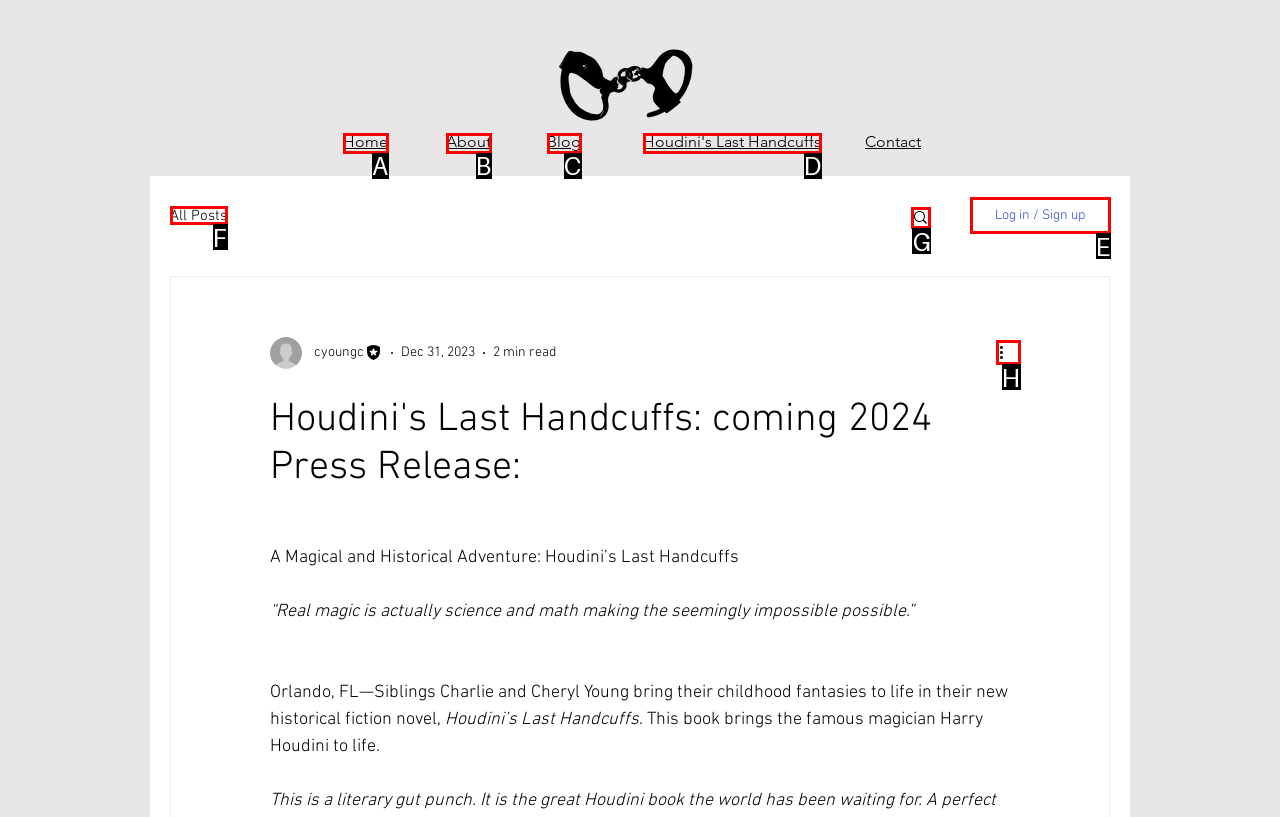Identify the letter of the UI element you should interact with to perform the task: Search for something
Reply with the appropriate letter of the option.

G